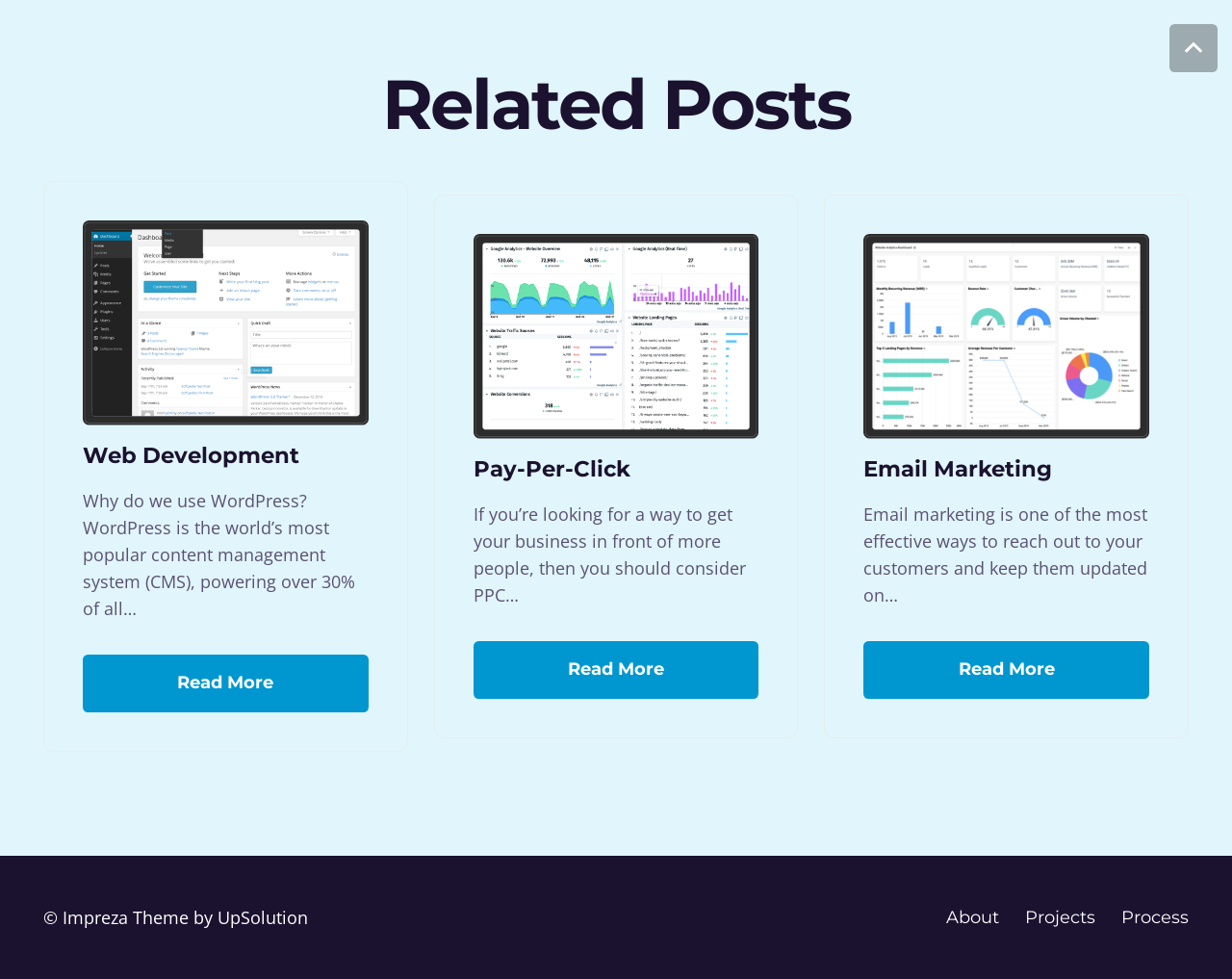Provide a one-word or short-phrase response to the question:
What is the topic of the second article?

Pay-Per-Click